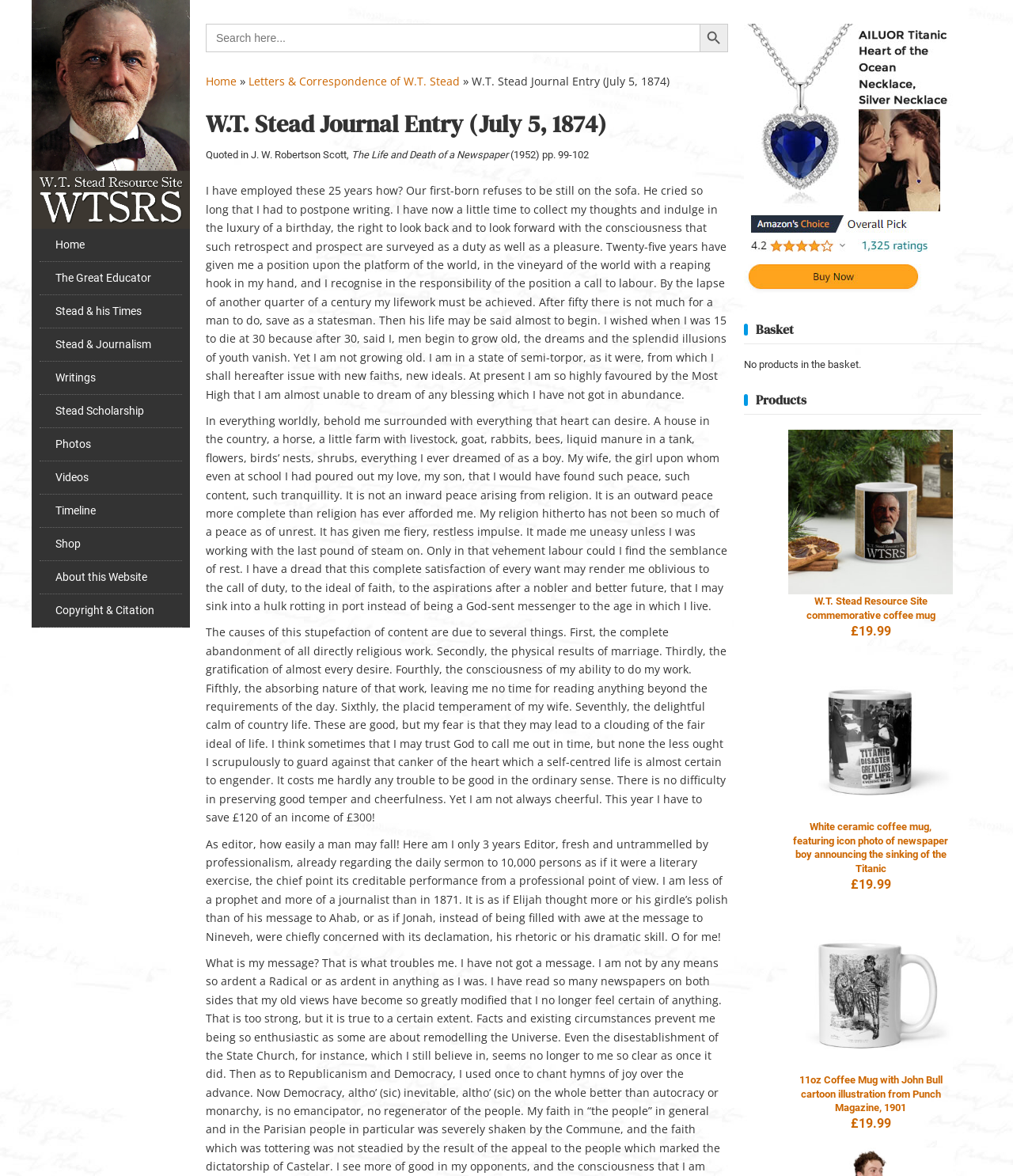Please give a short response to the question using one word or a phrase:
What is the title of the journal entry?

W.T. Stead Journal Entry (July 5, 1874)